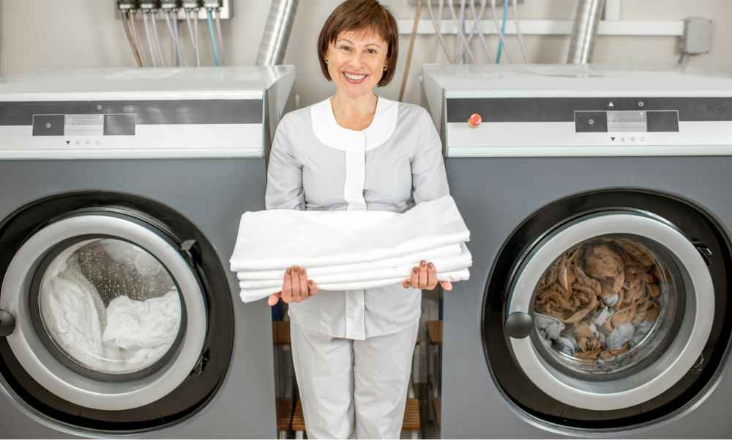What is the focus of the accompanying guide?
Please answer the question with as much detail and depth as you can.

The image highlights the importance of proper laundry techniques, especially in maintaining the pristine condition of white sheets, which is the focus of the accompanying guide titled 'How To Clean White Sheets'.